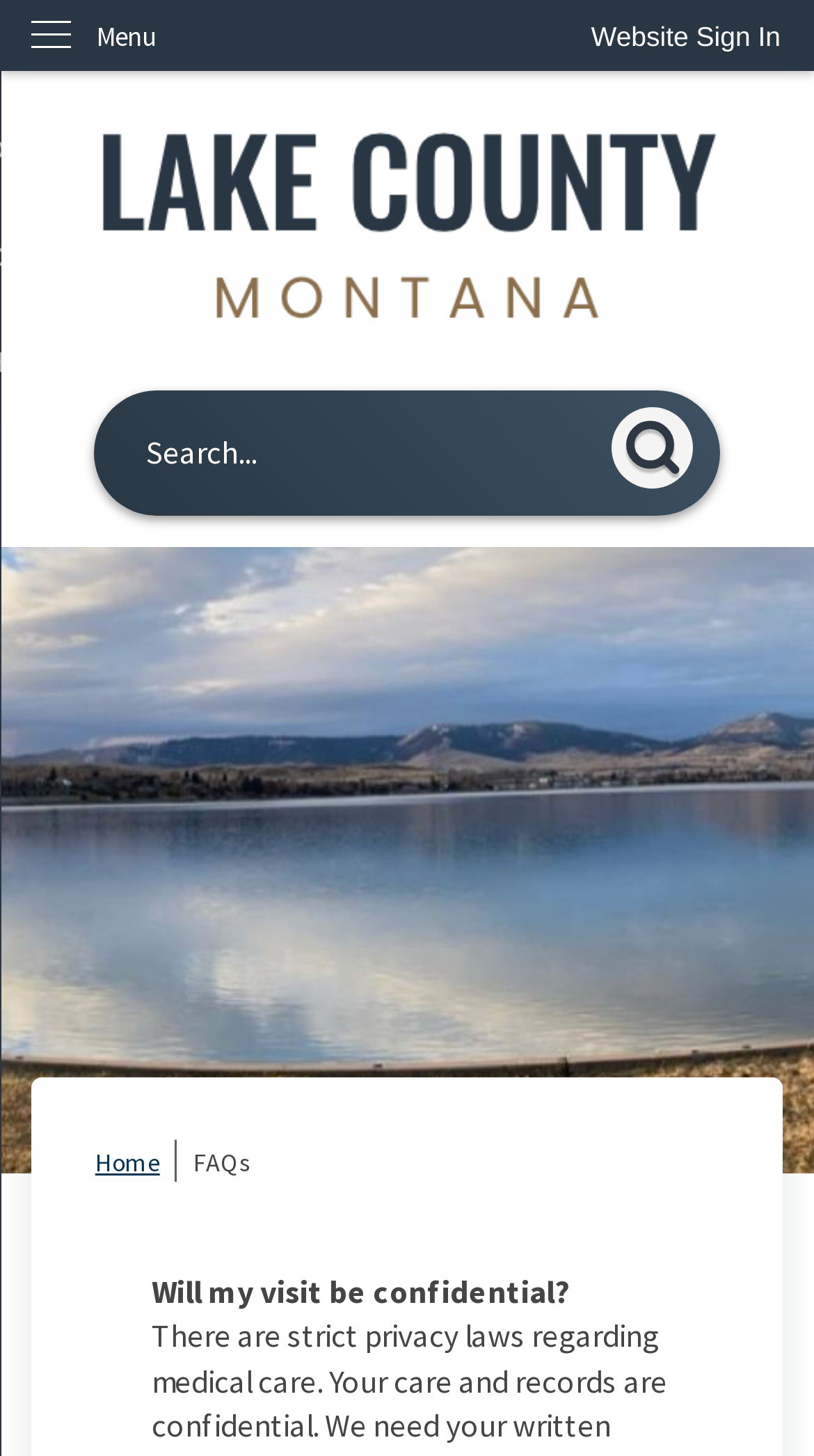Give a detailed account of the webpage.

The webpage appears to be a FAQ page with a prominent search function. At the top left corner, there is a "Skip to Main Content" link, followed by a "Website Sign In" button at the top right corner. Below the sign-in button, there is a vertical menu with a "Menu" label. 

The main content area is divided into two sections. On the left side, there are navigation links, including "Homepage" with an accompanying image, and "Home" and "FAQs" links. The "FAQs" link has a description list term below it, which contains the question "Will my visit be confidential?".

On the right side, there is a search region with a search textbox and a search button, which has a search icon. The search region is located above the navigation links. 

There are no other notable elements on the page besides these navigation links, search function, and the FAQ question.